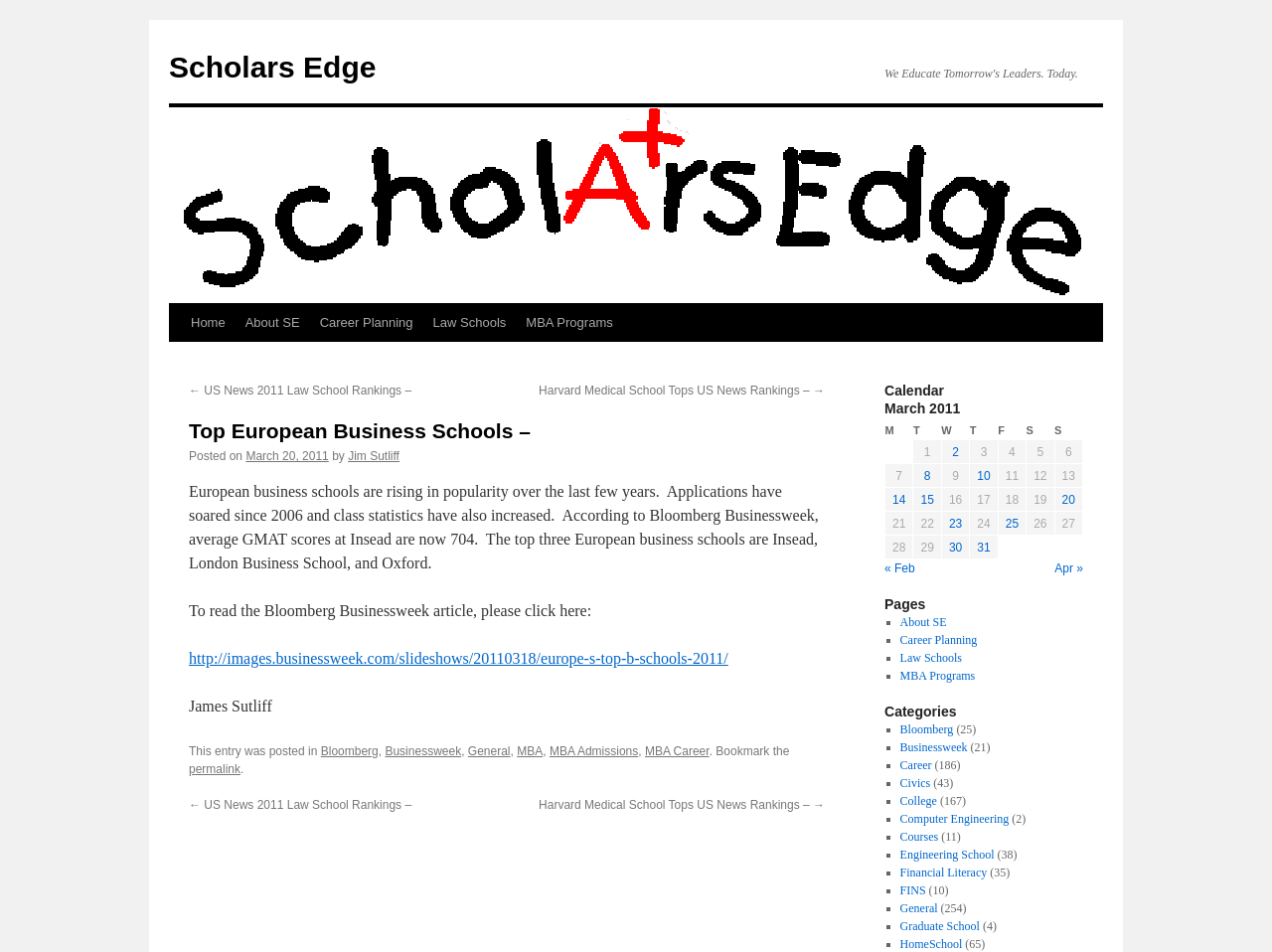Provide a one-word or brief phrase answer to the question:
What is the topic of the main article?

European business schools